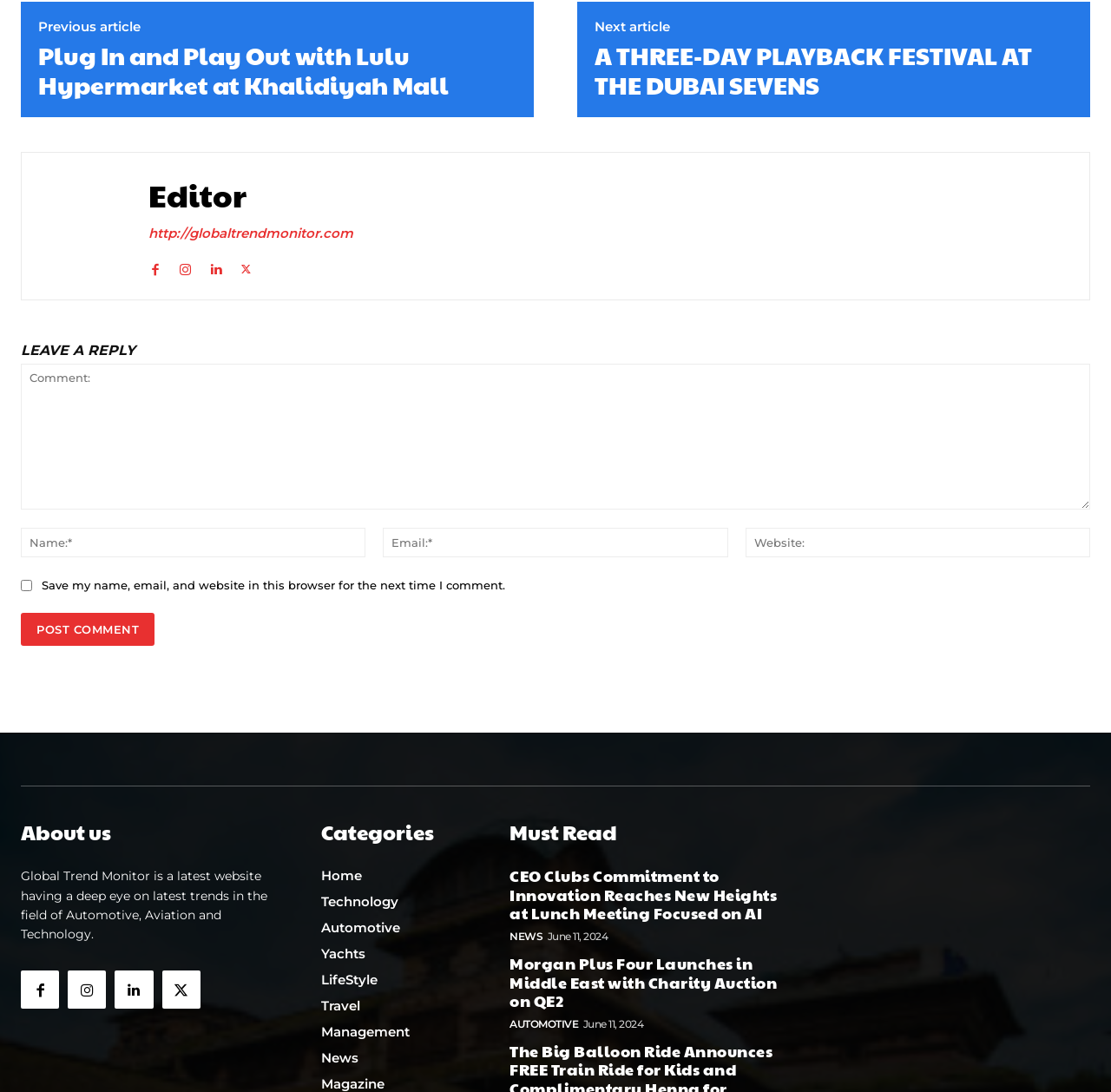Locate the bounding box coordinates of the clickable region to complete the following instruction: "Read the article 'CEO Clubs Commitment to Innovation Reaches New Heights at Lunch Meeting Focused on AI'."

[0.459, 0.792, 0.699, 0.846]